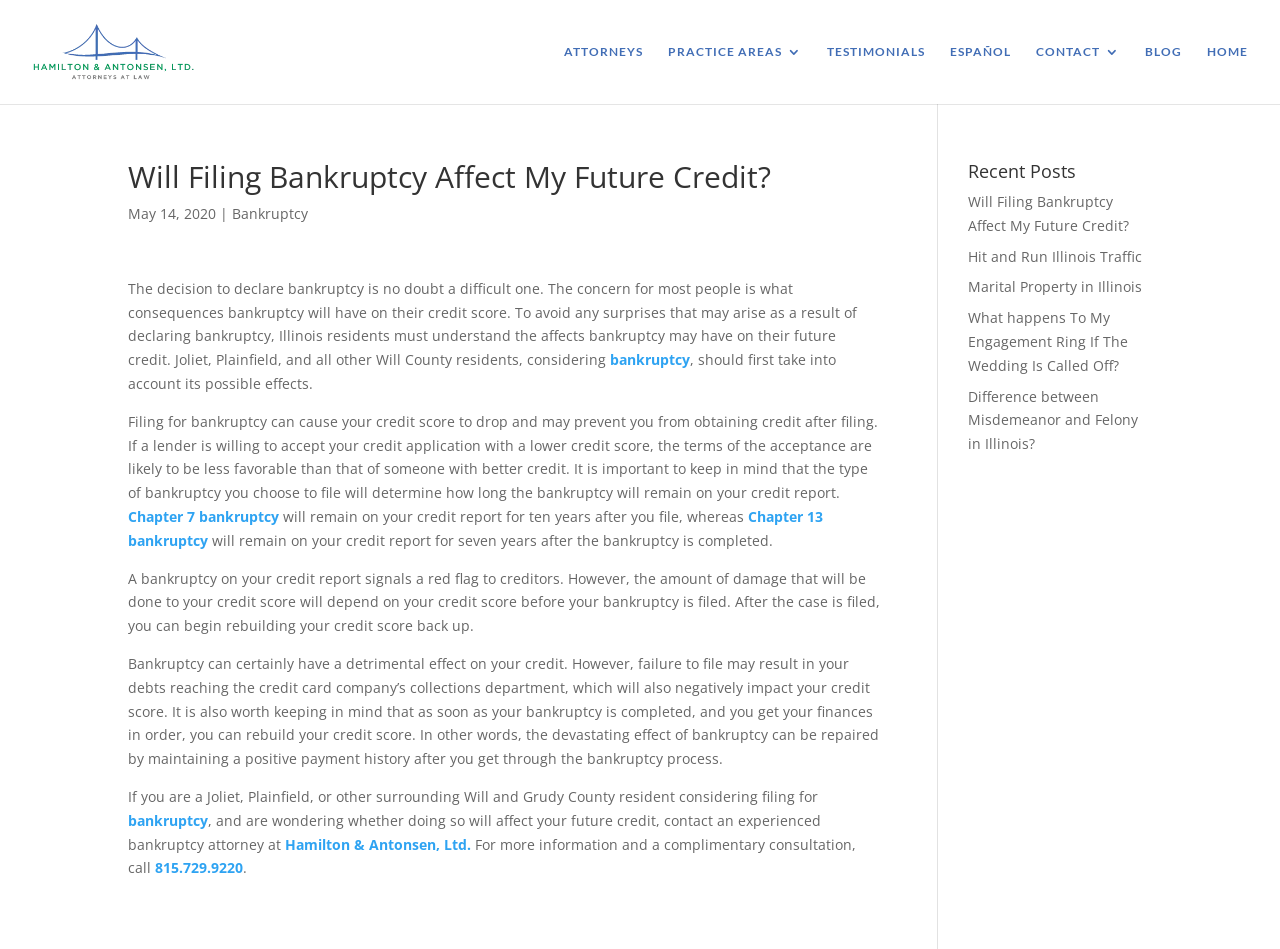Determine the main headline from the webpage and extract its text.

Will Filing Bankruptcy Affect My Future Credit?